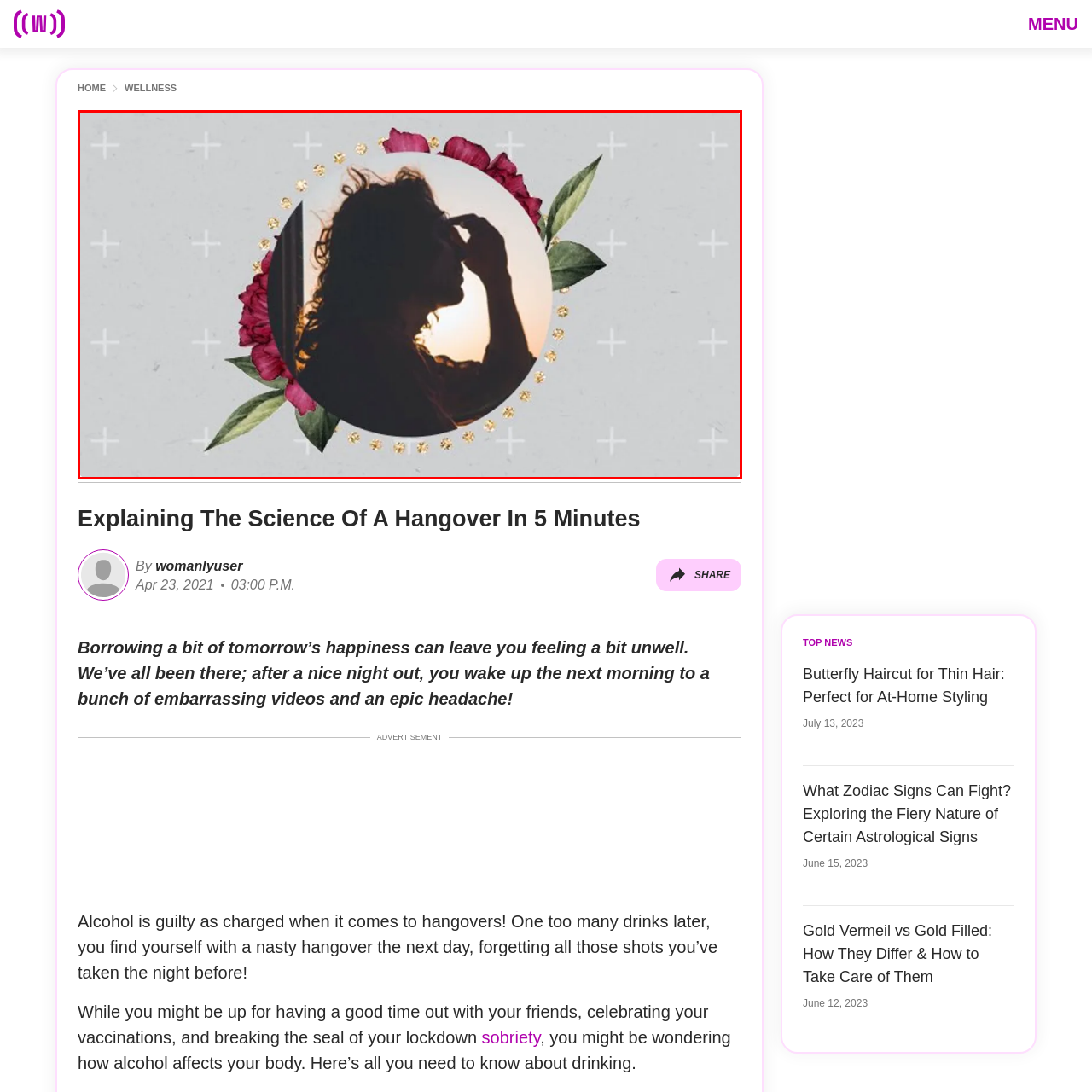Draft a detailed caption for the image located inside the red outline.

The image features a silhouette of a person with curly hair, seemingly in a contemplative pose, as they hold their forehead while facing a glowing light, likely the sun. This striking profile is set against a soft gray background adorned with decorative elements, including a floral border that incorporates vibrant pink roses and leafy accents. Small golden circles are artfully arranged around the floral design, adding a touch of elegance. The overall composition evokes themes of reflection and contemplation, aligning beautifully with the article's focus on the science of hangovers and the experiences associated with drinking.